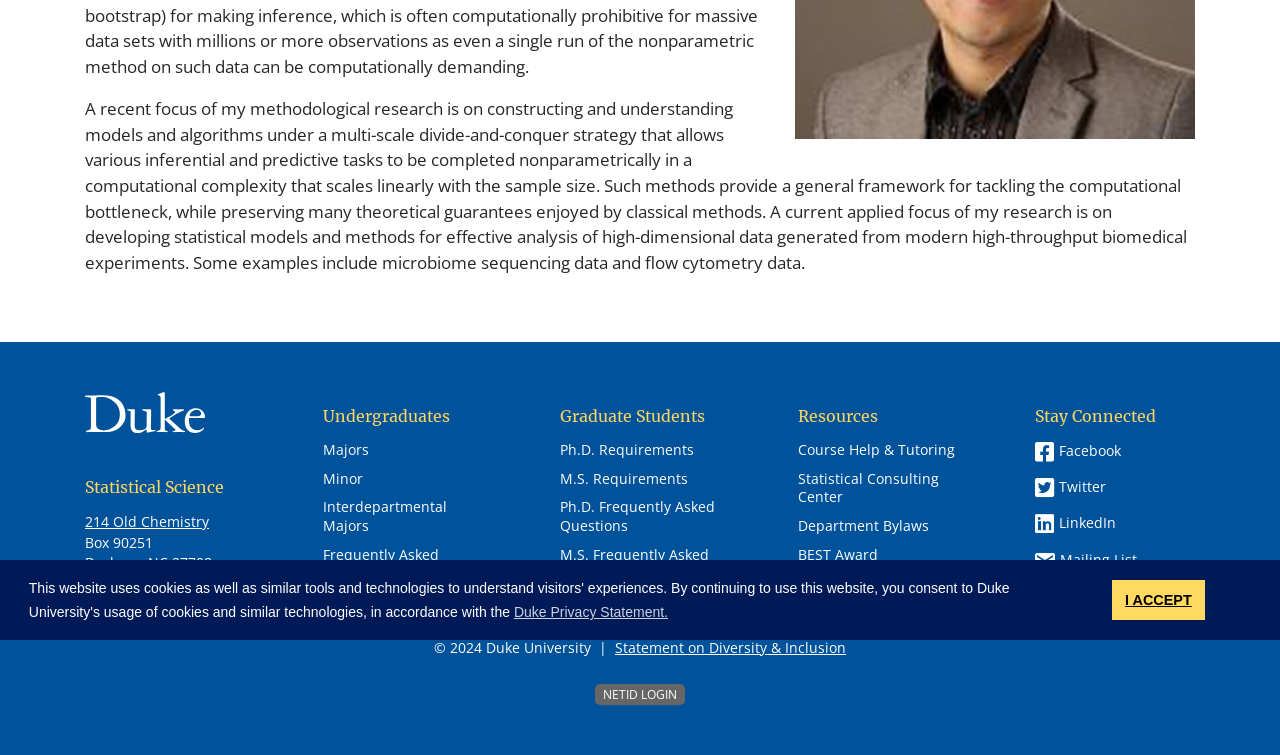Identify the bounding box of the HTML element described here: "M.S. Frequently Asked Questions". Provide the coordinates as four float numbers between 0 and 1: [left, top, right, bottom].

[0.438, 0.723, 0.562, 0.772]